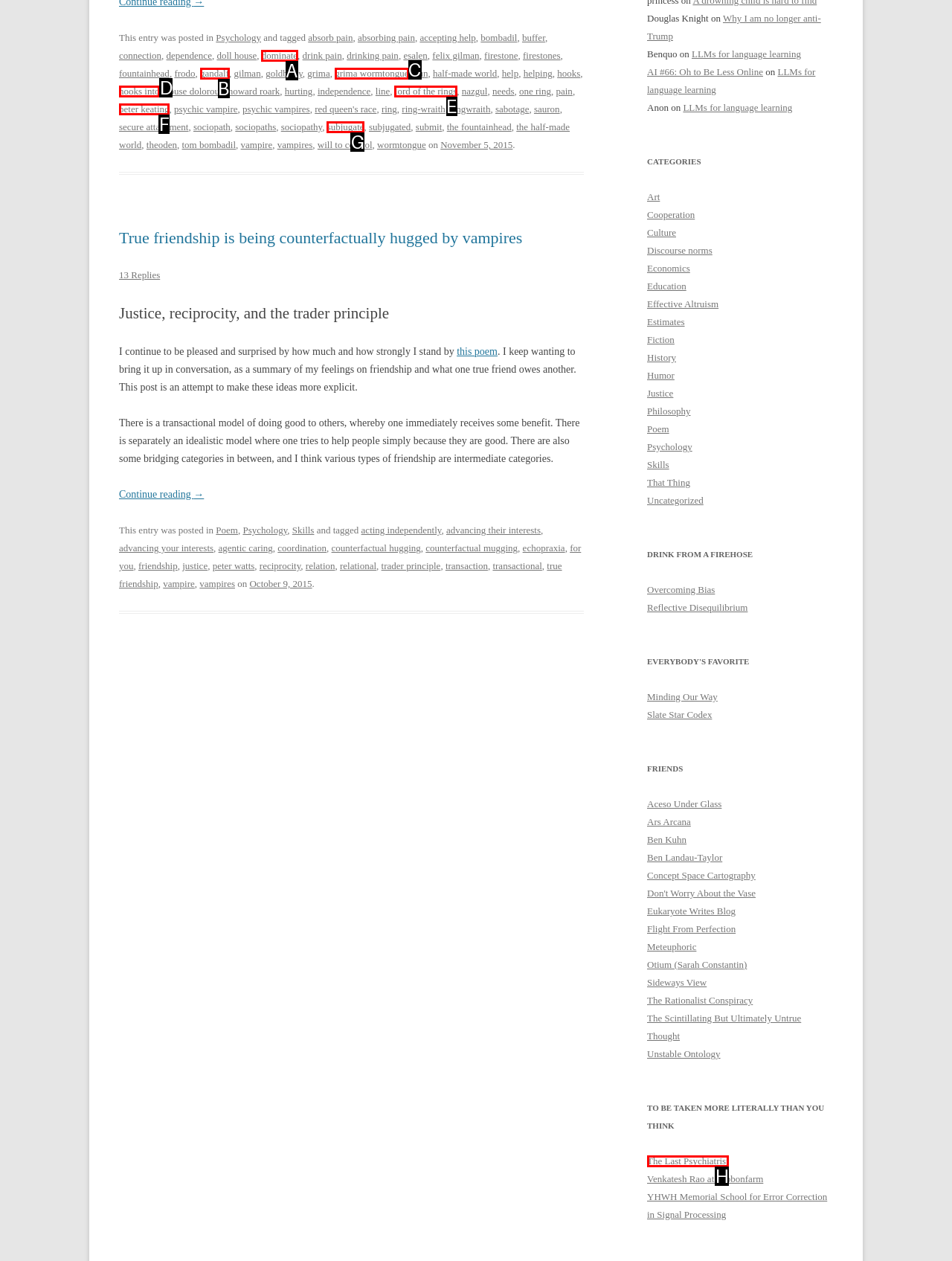Determine which option aligns with the description: lord of the rings. Provide the letter of the chosen option directly.

E